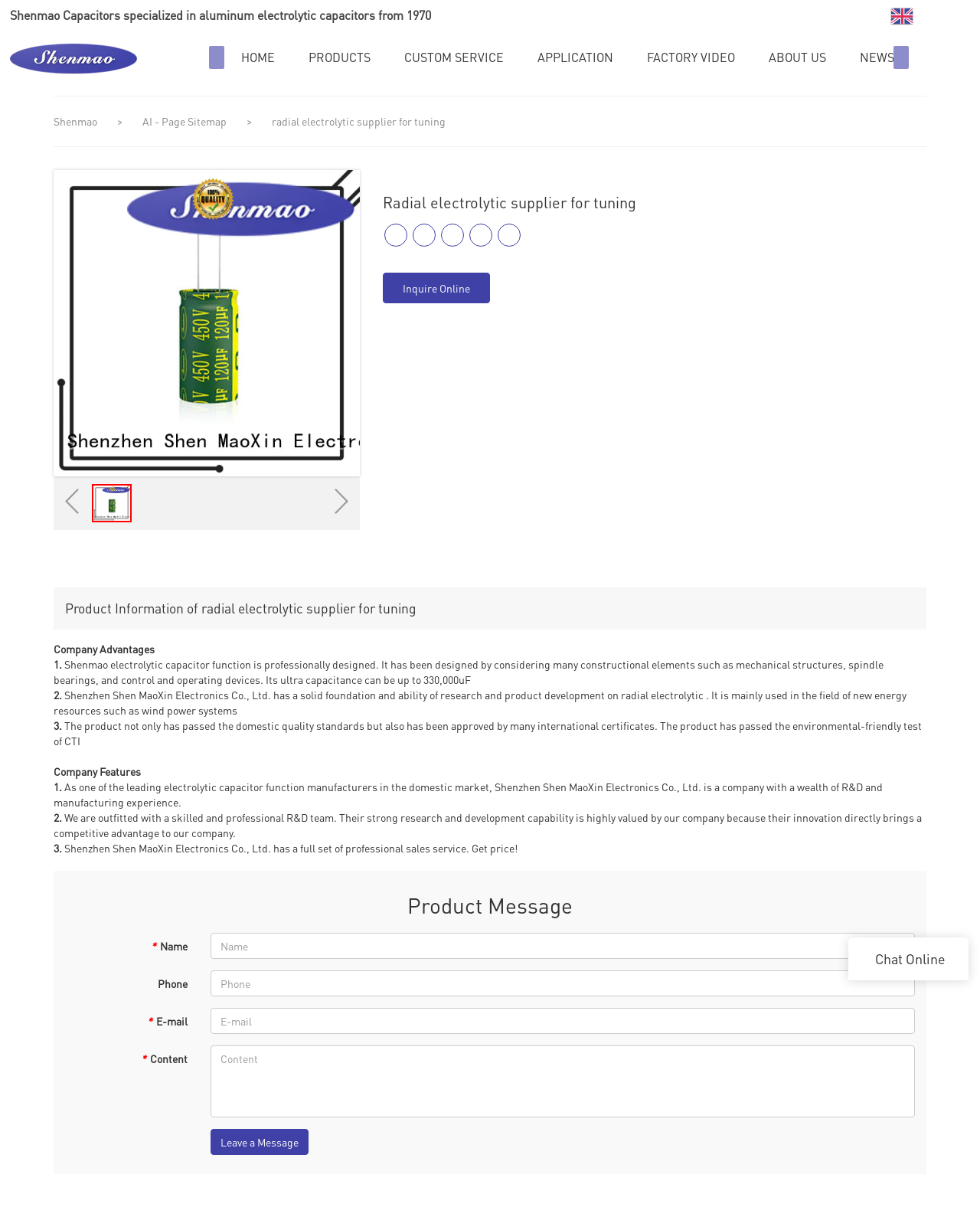Please identify the bounding box coordinates of the region to click in order to complete the given instruction: "Click the Inquire Online link". The coordinates should be four float numbers between 0 and 1, i.e., [left, top, right, bottom].

[0.391, 0.226, 0.5, 0.251]